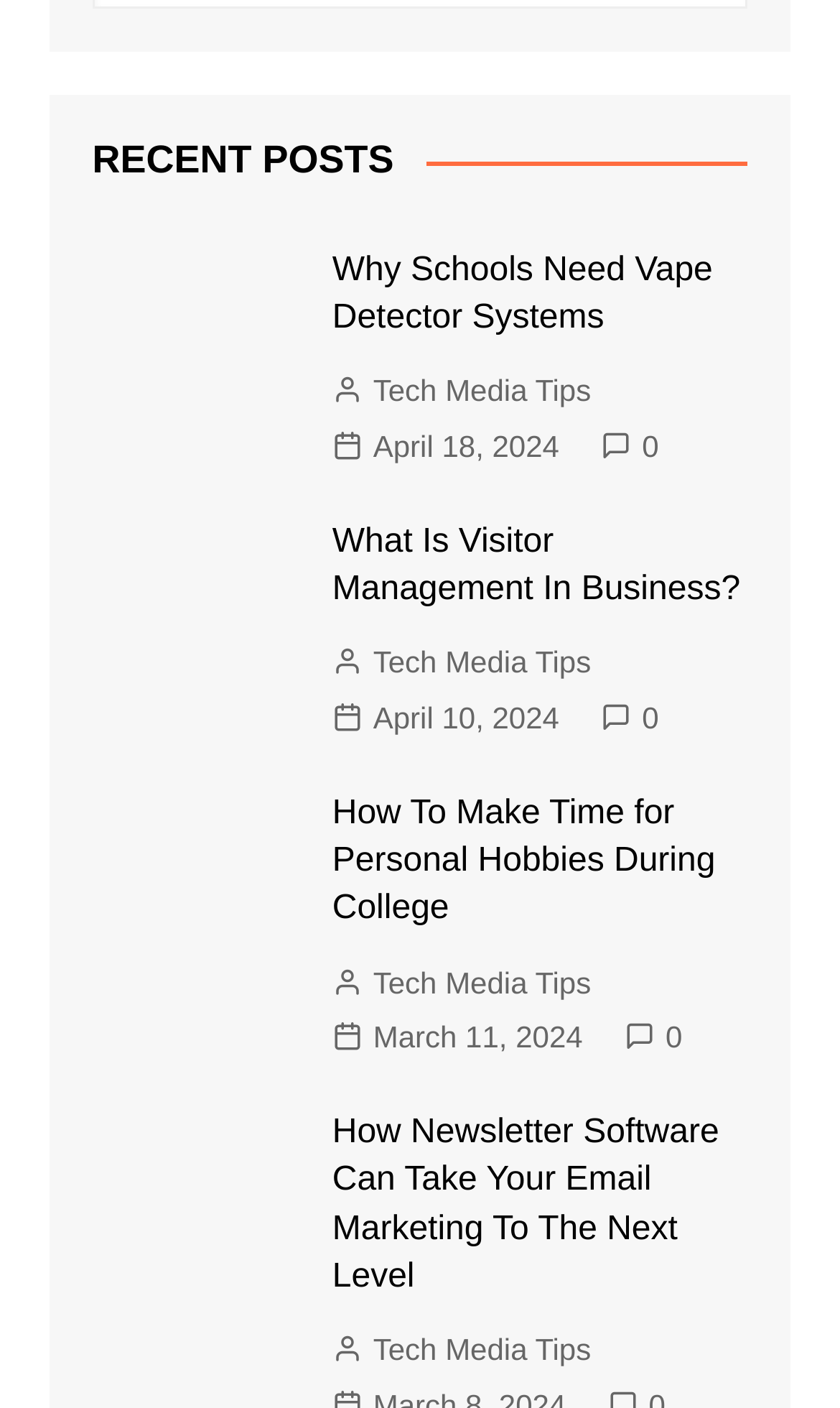How many posts are displayed on this page?
Based on the image, provide your answer in one word or phrase.

4